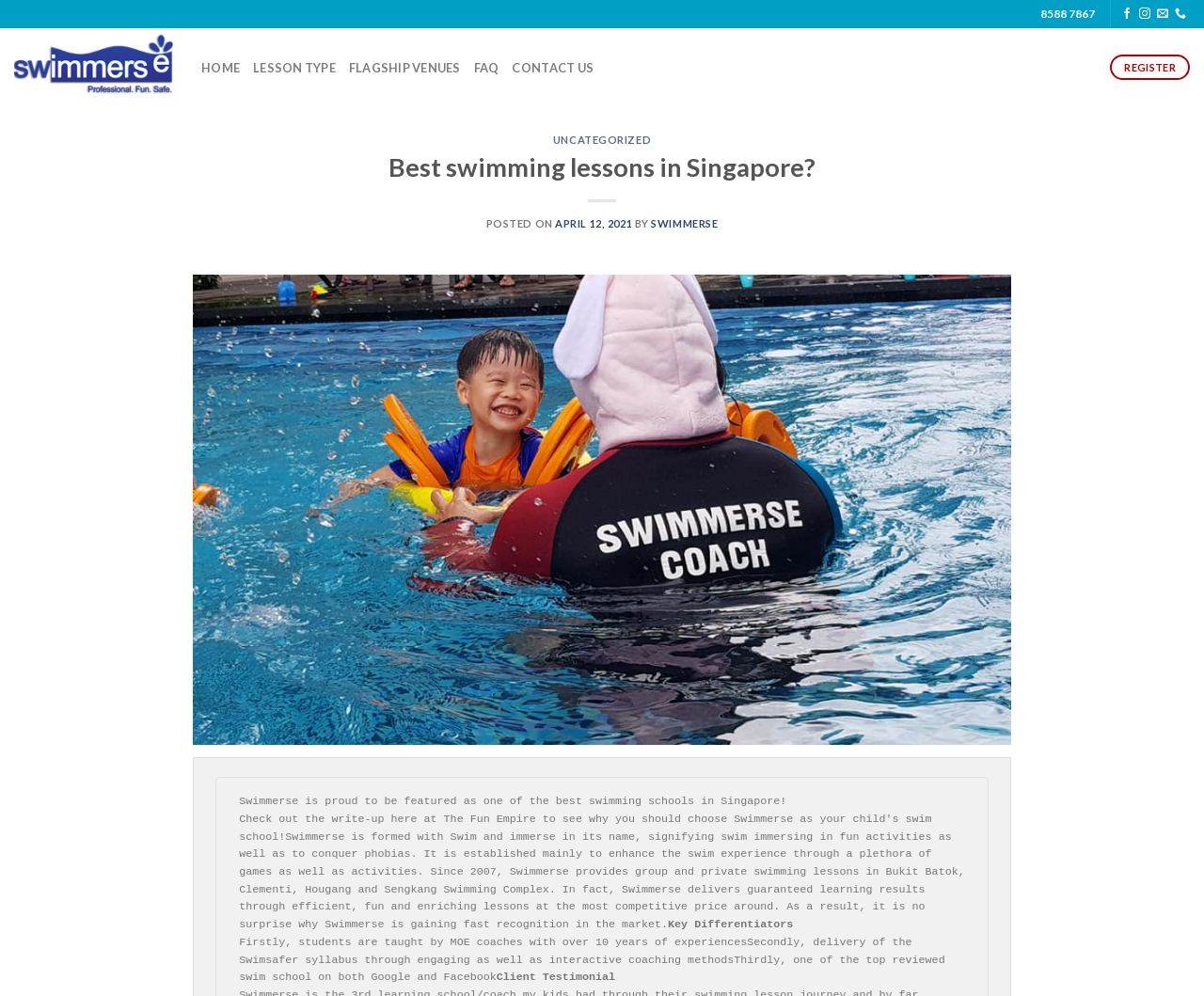What is the name of the swim school featured on the webpage?
Please answer the question with as much detail as possible using the screenshot.

The name of the swim school can be found at the top of the webpage, next to the logo, and is also mentioned in the article title.